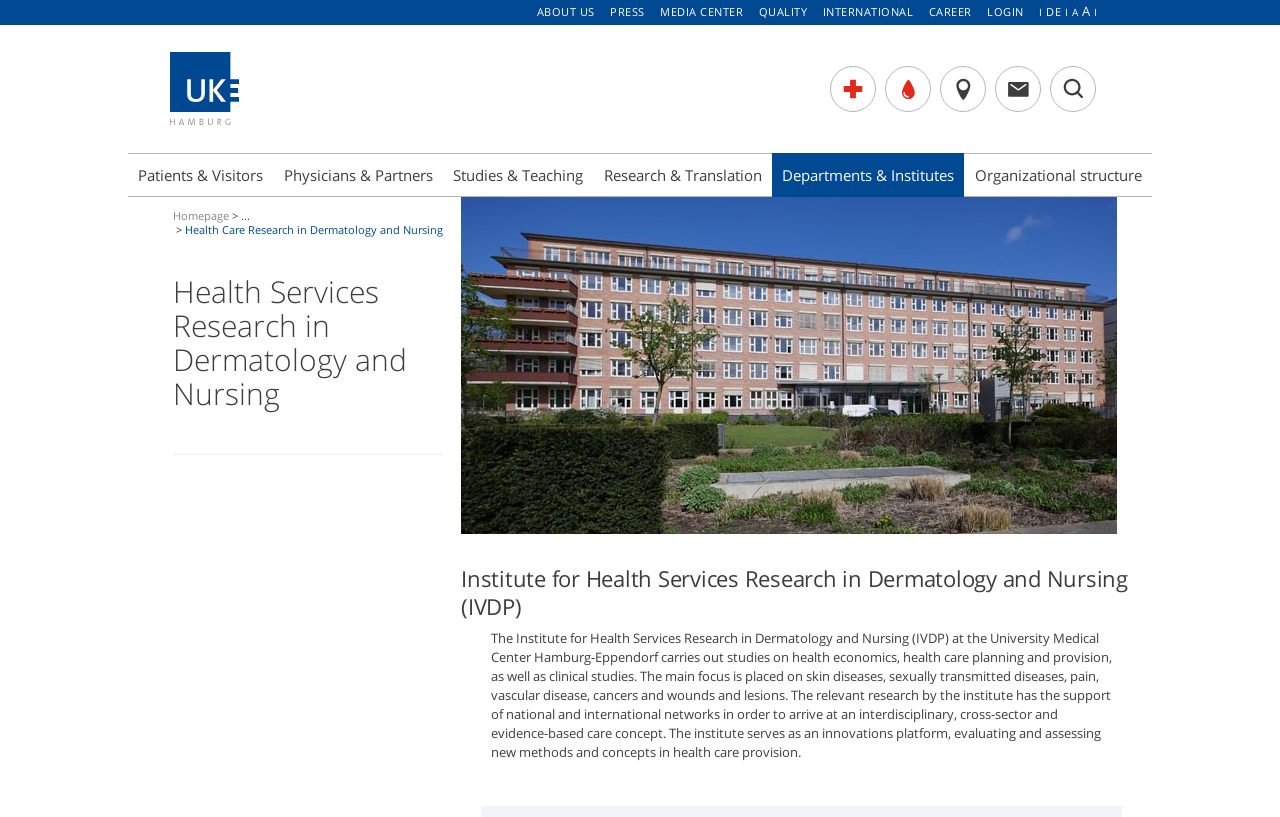Please identify the bounding box coordinates of where to click in order to follow the instruction: "login to the system".

[0.771, 0.005, 0.802, 0.023]